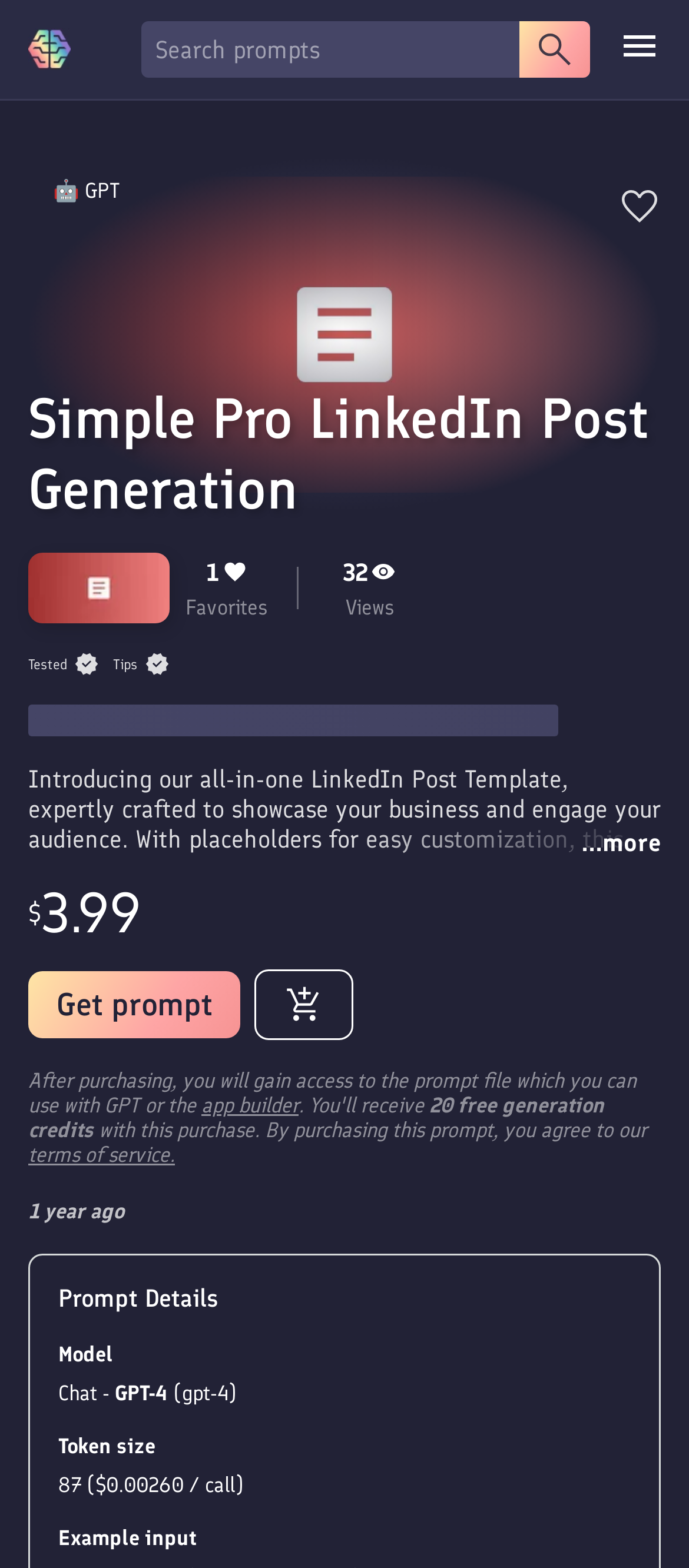Locate and provide the bounding box coordinates for the HTML element that matches this description: "terms of service.".

[0.041, 0.729, 0.254, 0.744]